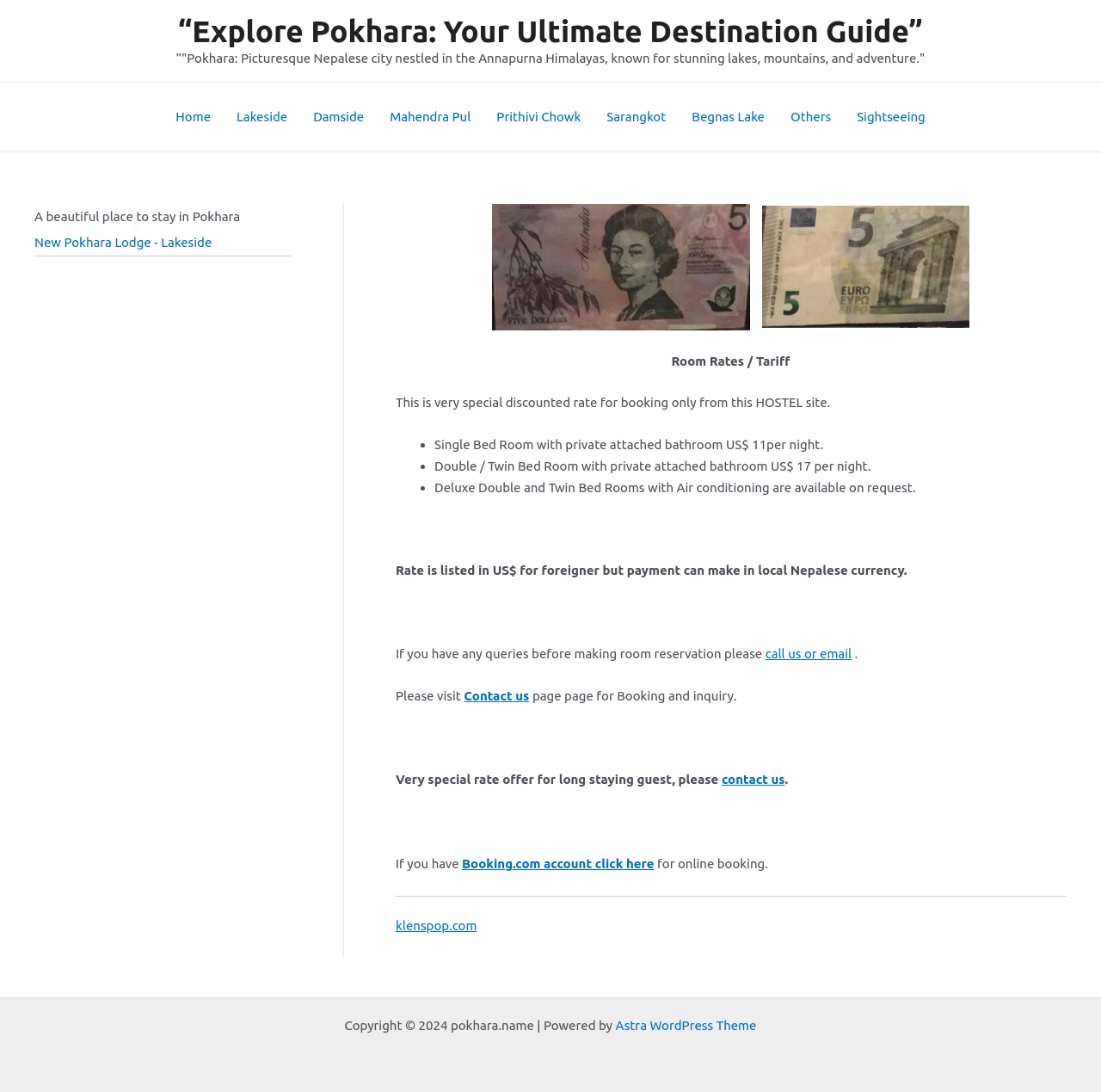Specify the bounding box coordinates of the element's area that should be clicked to execute the given instruction: "Go to Sitemap". The coordinates should be four float numbers between 0 and 1, i.e., [left, top, right, bottom].

None